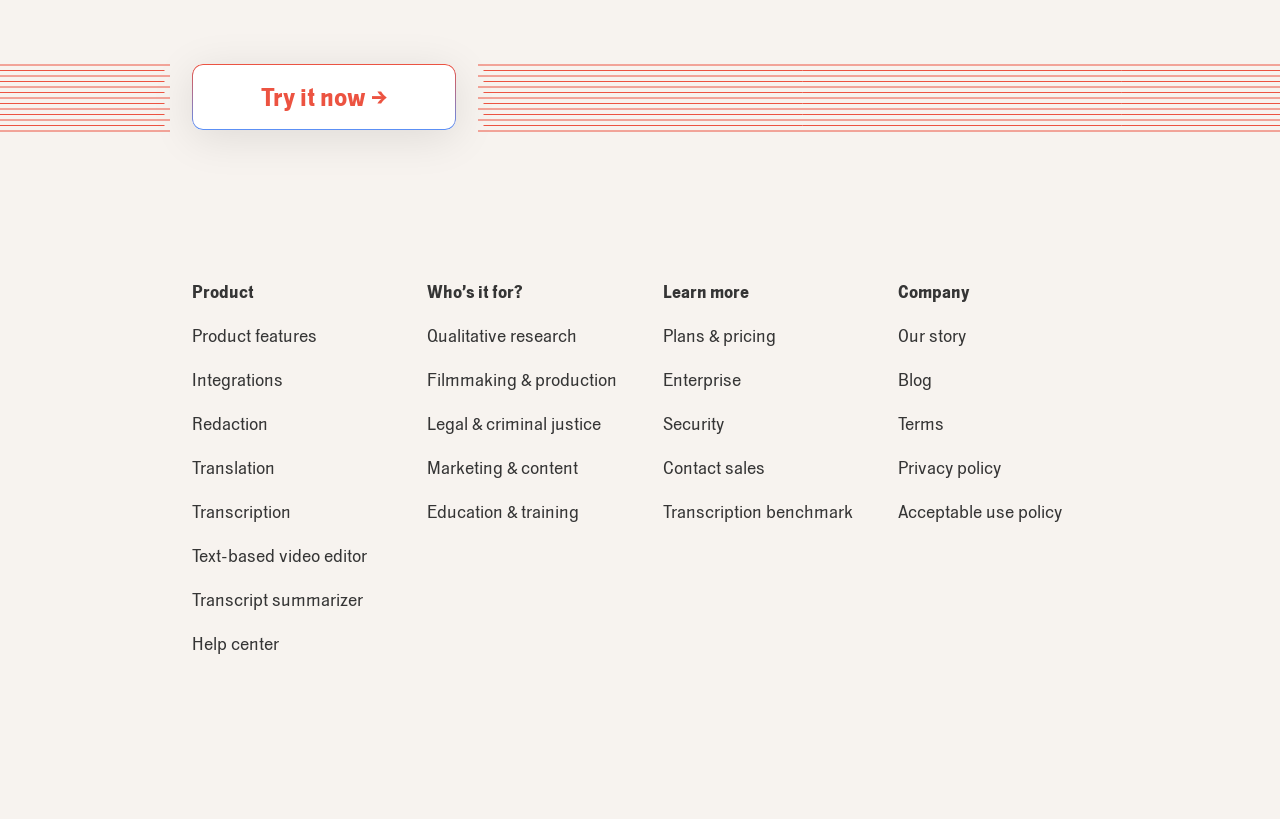Please respond to the question using a single word or phrase:
What is the last link under 'Company'?

Acceptable use policy